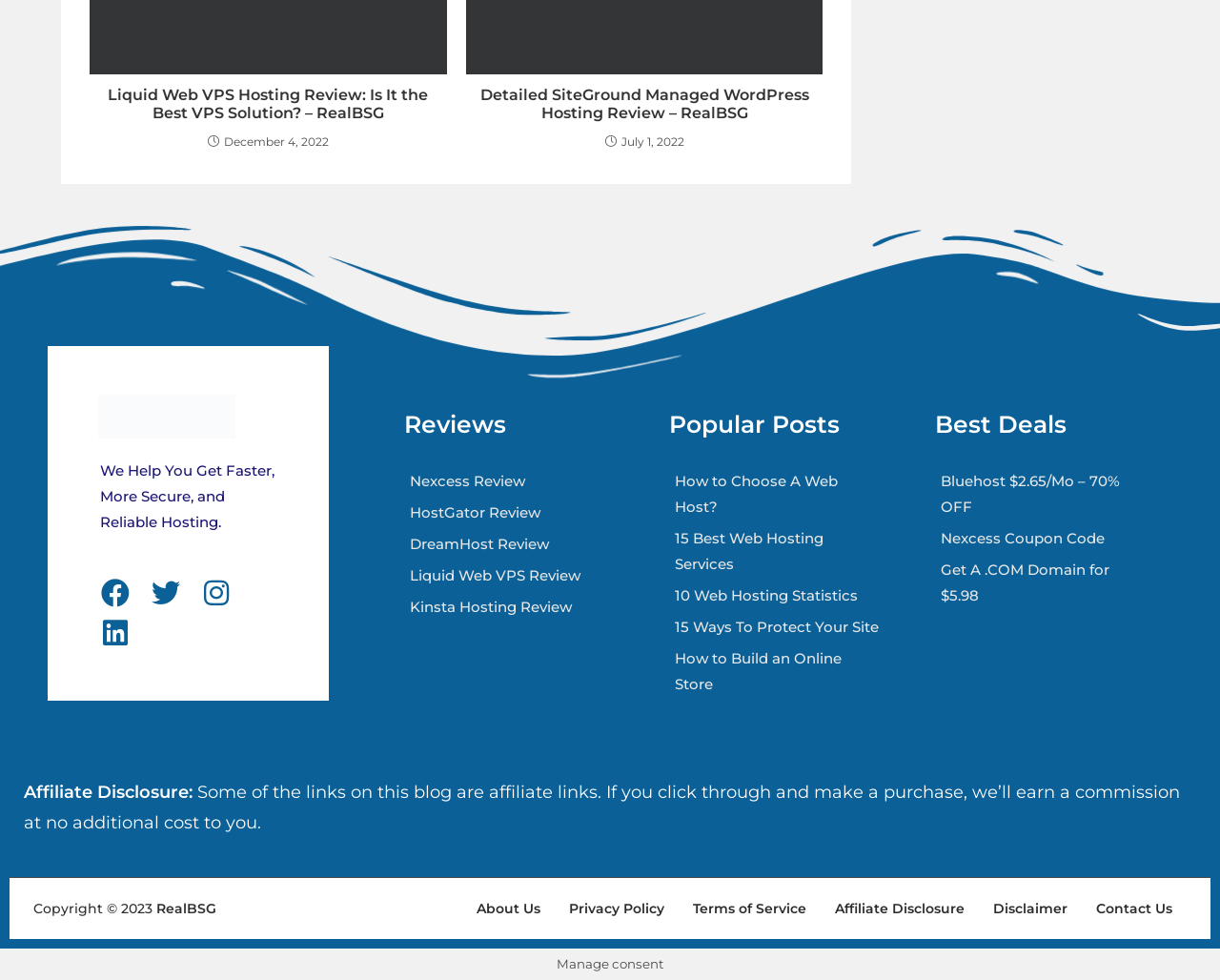Please identify the bounding box coordinates of the element's region that needs to be clicked to fulfill the following instruction: "Read the 'Affiliate Disclosure'". The bounding box coordinates should consist of four float numbers between 0 and 1, i.e., [left, top, right, bottom].

[0.02, 0.797, 0.158, 0.819]